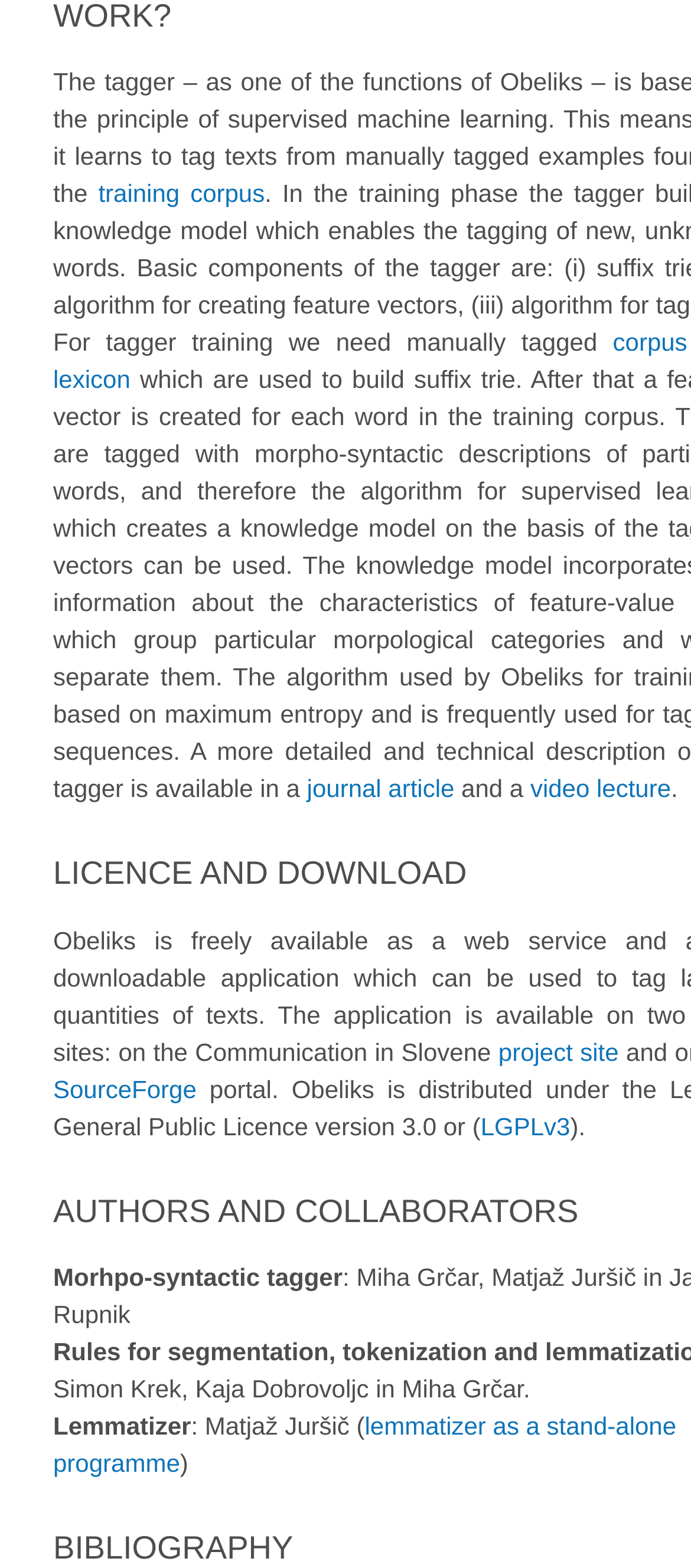Locate the bounding box coordinates of the element's region that should be clicked to carry out the following instruction: "watch the video lecture". The coordinates need to be four float numbers between 0 and 1, i.e., [left, top, right, bottom].

[0.767, 0.494, 0.971, 0.512]